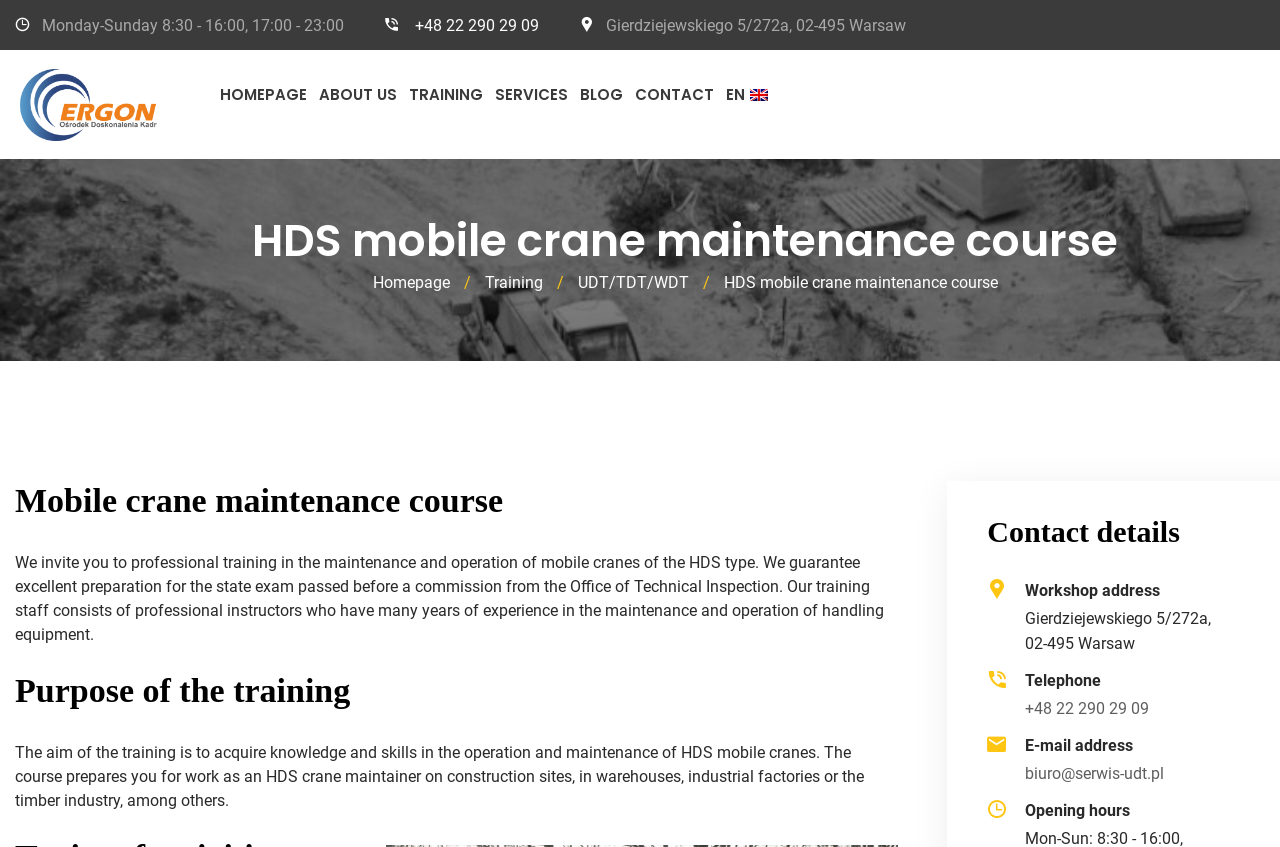Find and indicate the bounding box coordinates of the region you should select to follow the given instruction: "Send an email to biuro@serwis-udt.pl".

[0.801, 0.902, 0.91, 0.925]